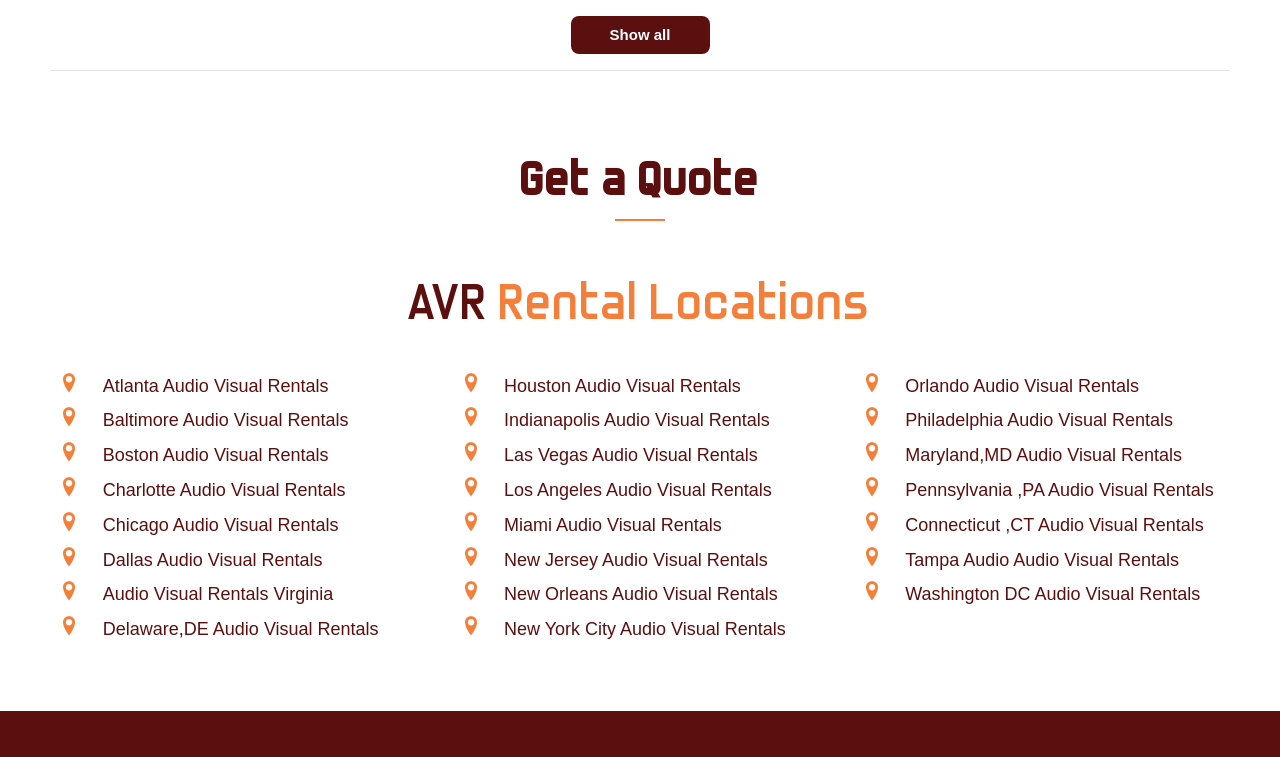Look at the image and write a detailed answer to the question: 
How many rental locations are listed on this webpage?

By counting the number of links and articles in the LayoutTable element, I can determine that there are 20 audio visual rental locations listed on this webpage.